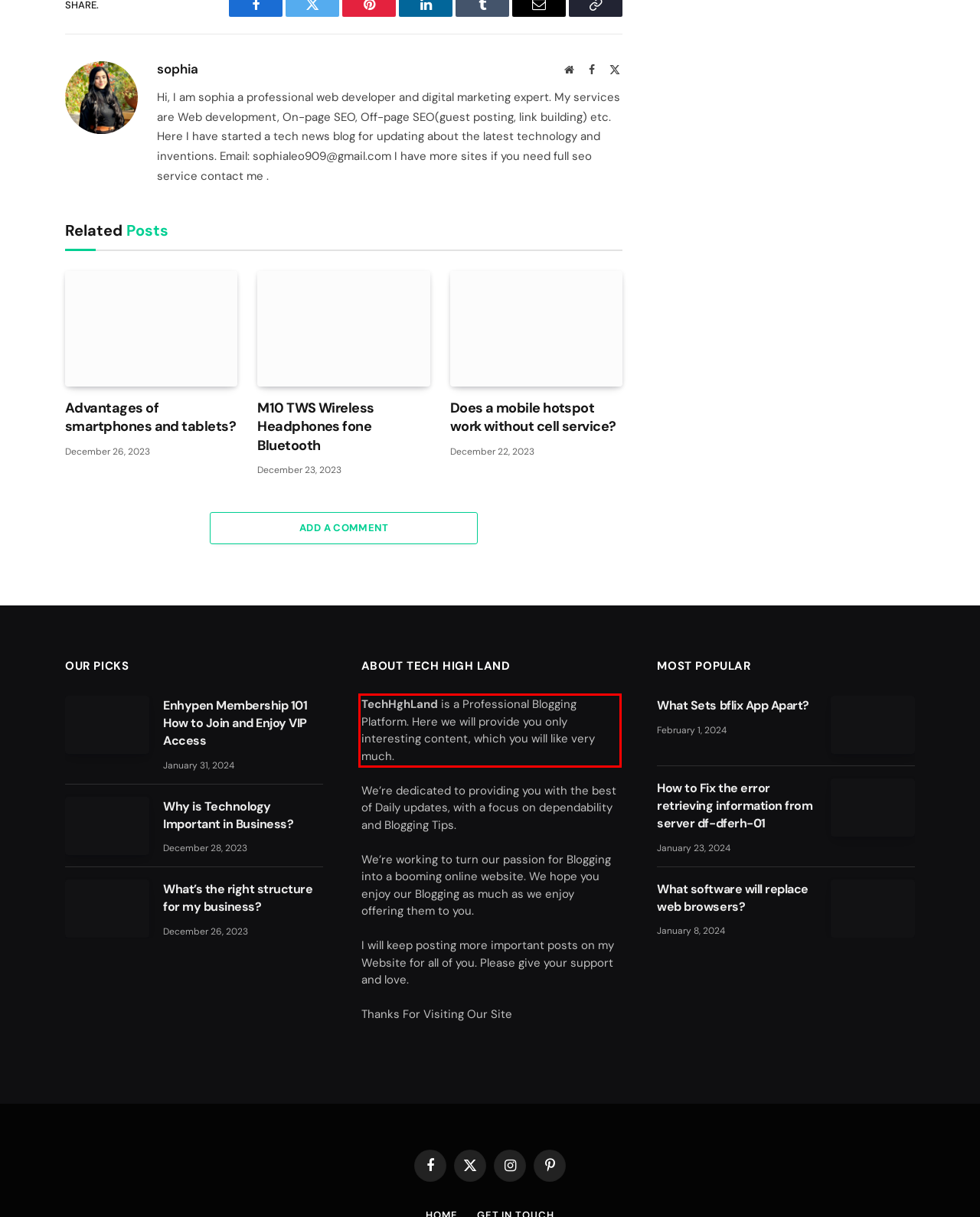Within the screenshot of a webpage, identify the red bounding box and perform OCR to capture the text content it contains.

TechHghLand is a Professional Blogging Platform. Here we will provide you only interesting content, which you will like very much.